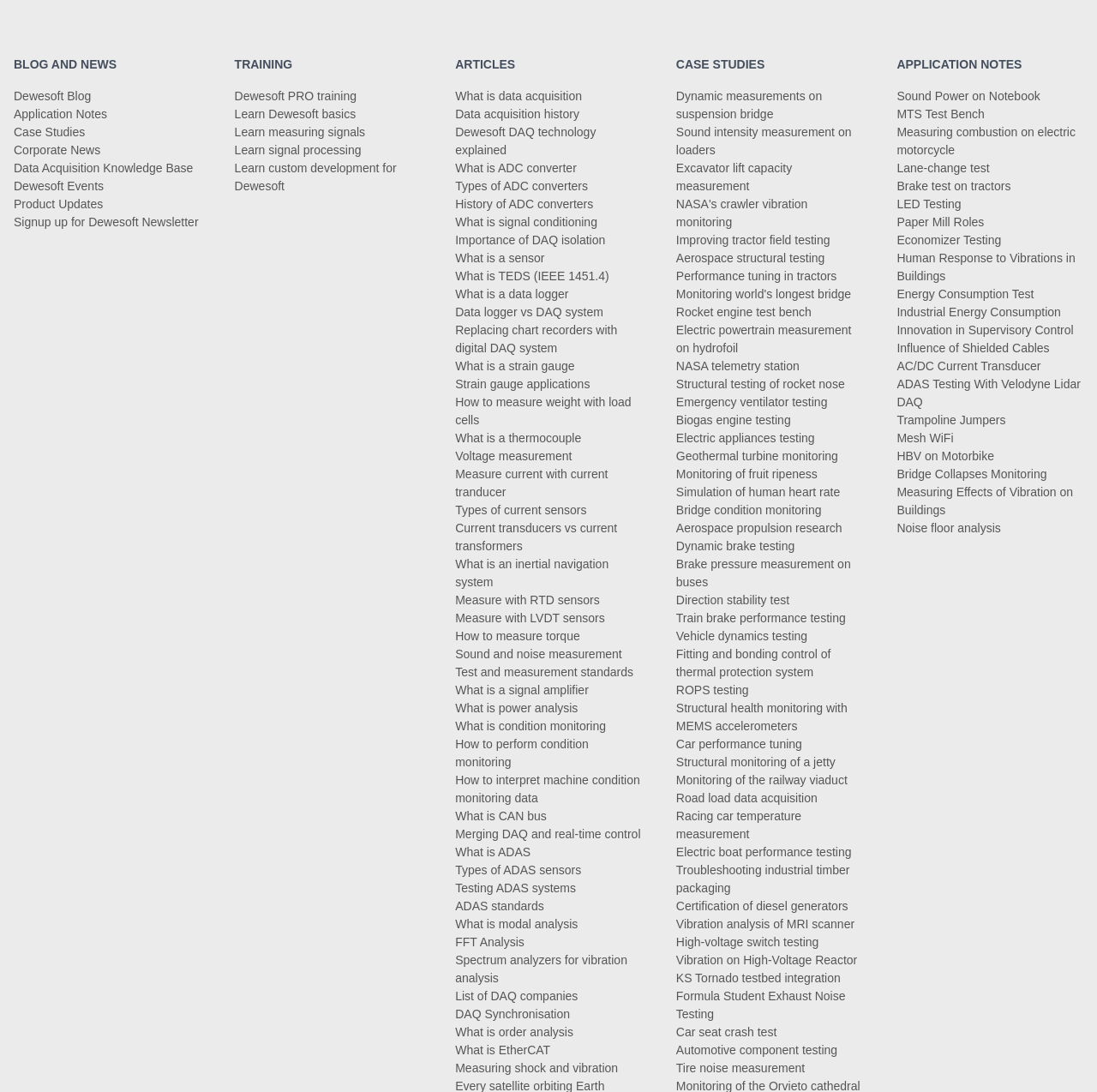Given the following UI element description: "Paper Mill Roles", find the bounding box coordinates in the webpage screenshot.

[0.817, 0.197, 0.897, 0.21]